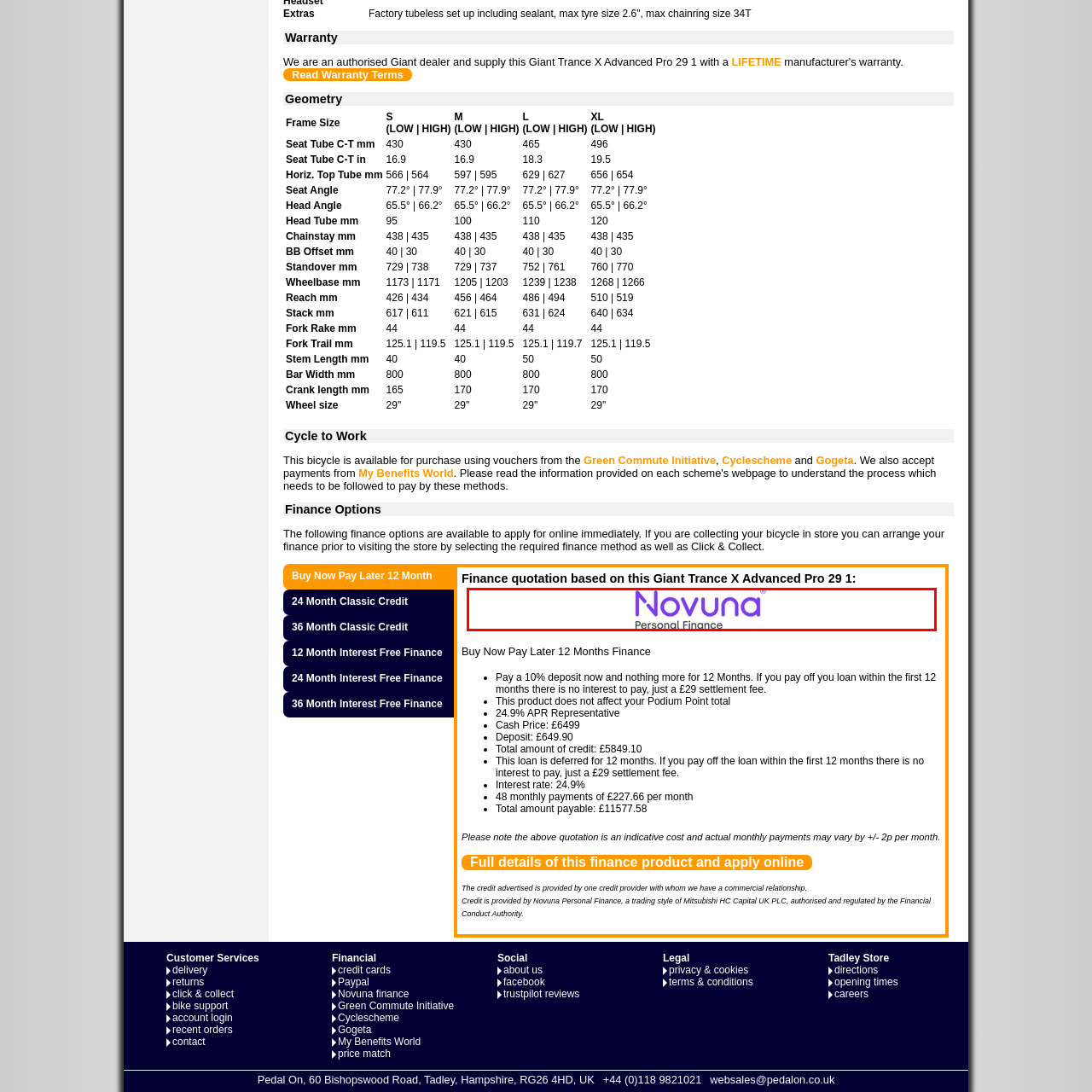Pay attention to the section outlined in red, What is the tone conveyed by the logo? 
Reply with a single word or phrase.

Professional and friendly